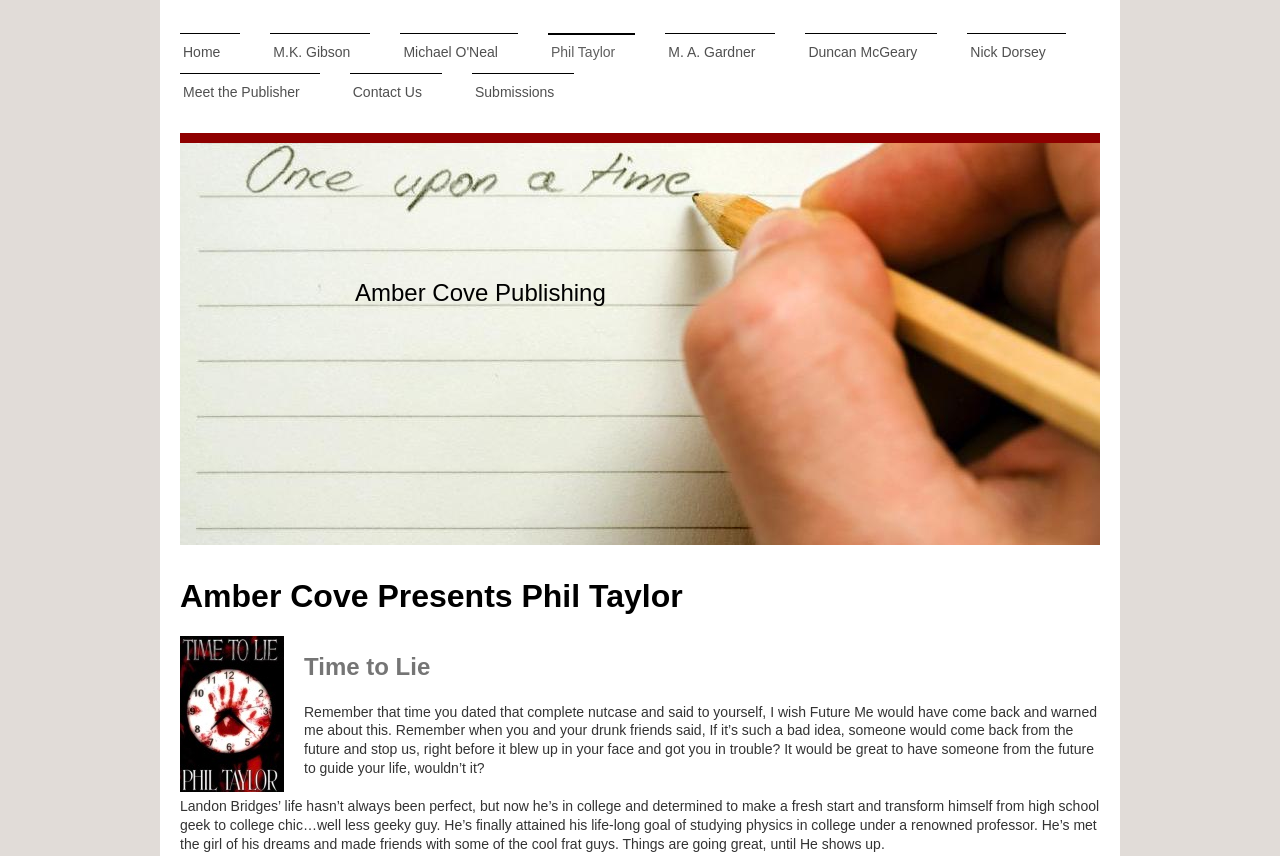Provide the bounding box coordinates of the UI element that matches the description: "Meet the Publisher".

[0.141, 0.085, 0.25, 0.132]